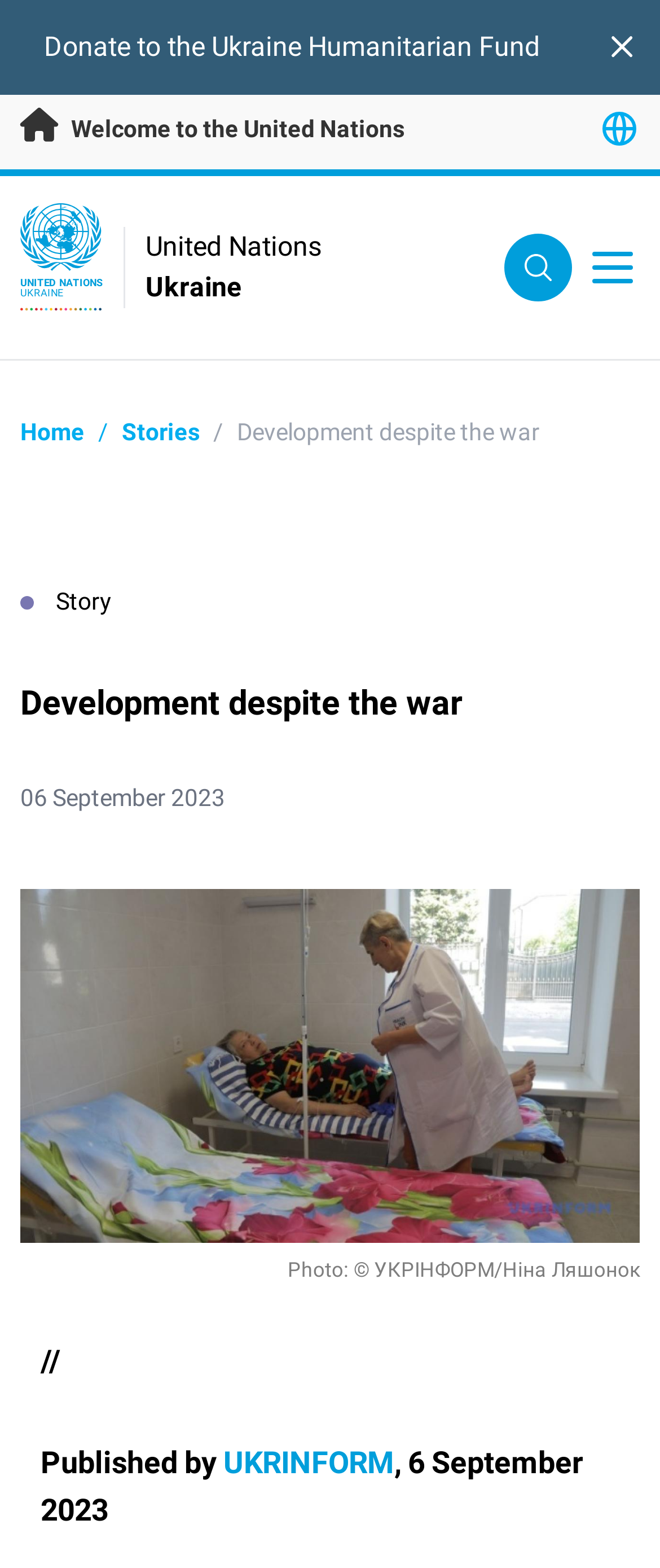Bounding box coordinates are specified in the format (top-left x, top-left y, bottom-right x, bottom-right y). All values are floating point numbers bounded between 0 and 1. Please provide the bounding box coordinate of the region this sentence describes: Stories

[0.185, 0.267, 0.303, 0.284]